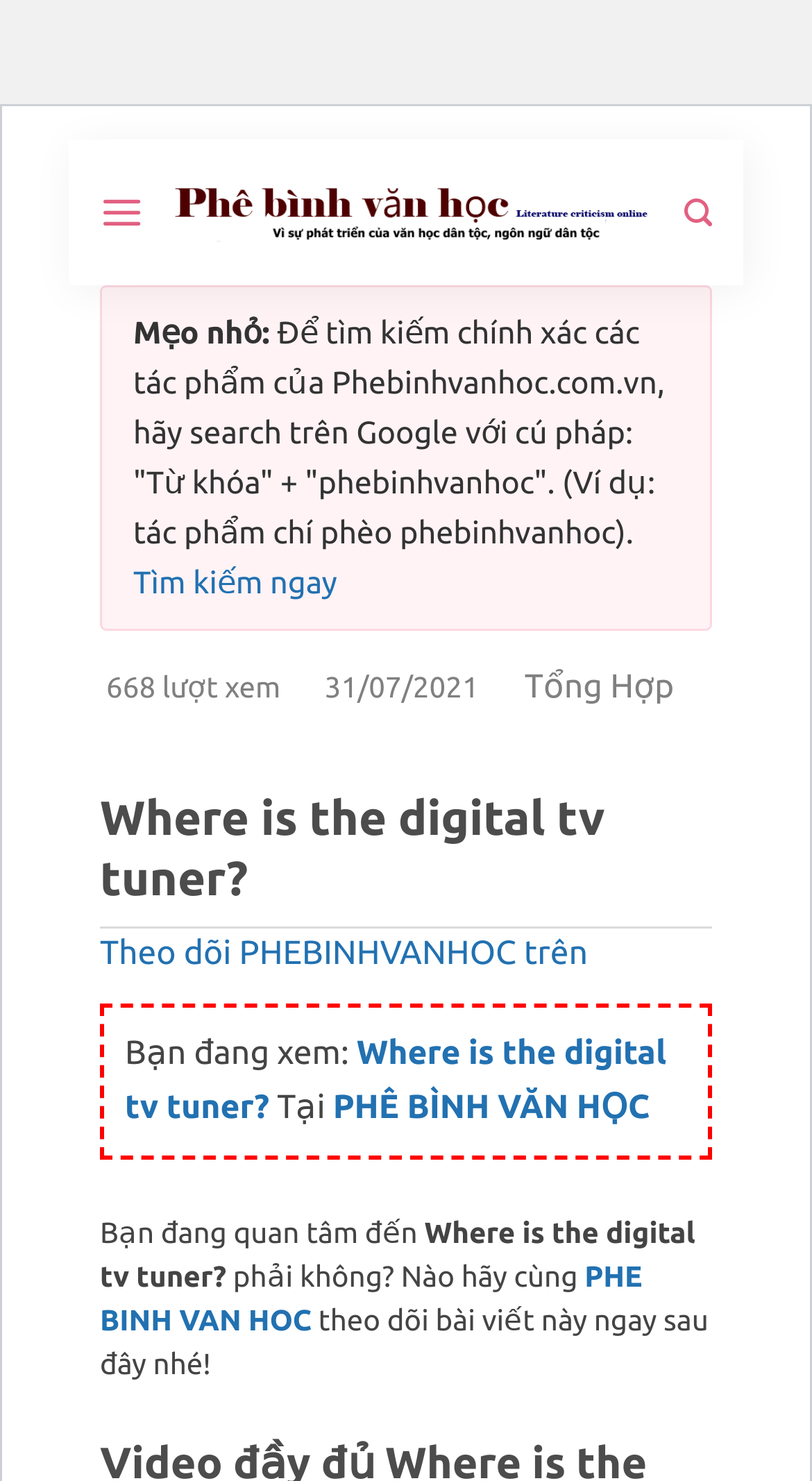Please extract the primary headline from the webpage.

Where is the digital tv tuner?